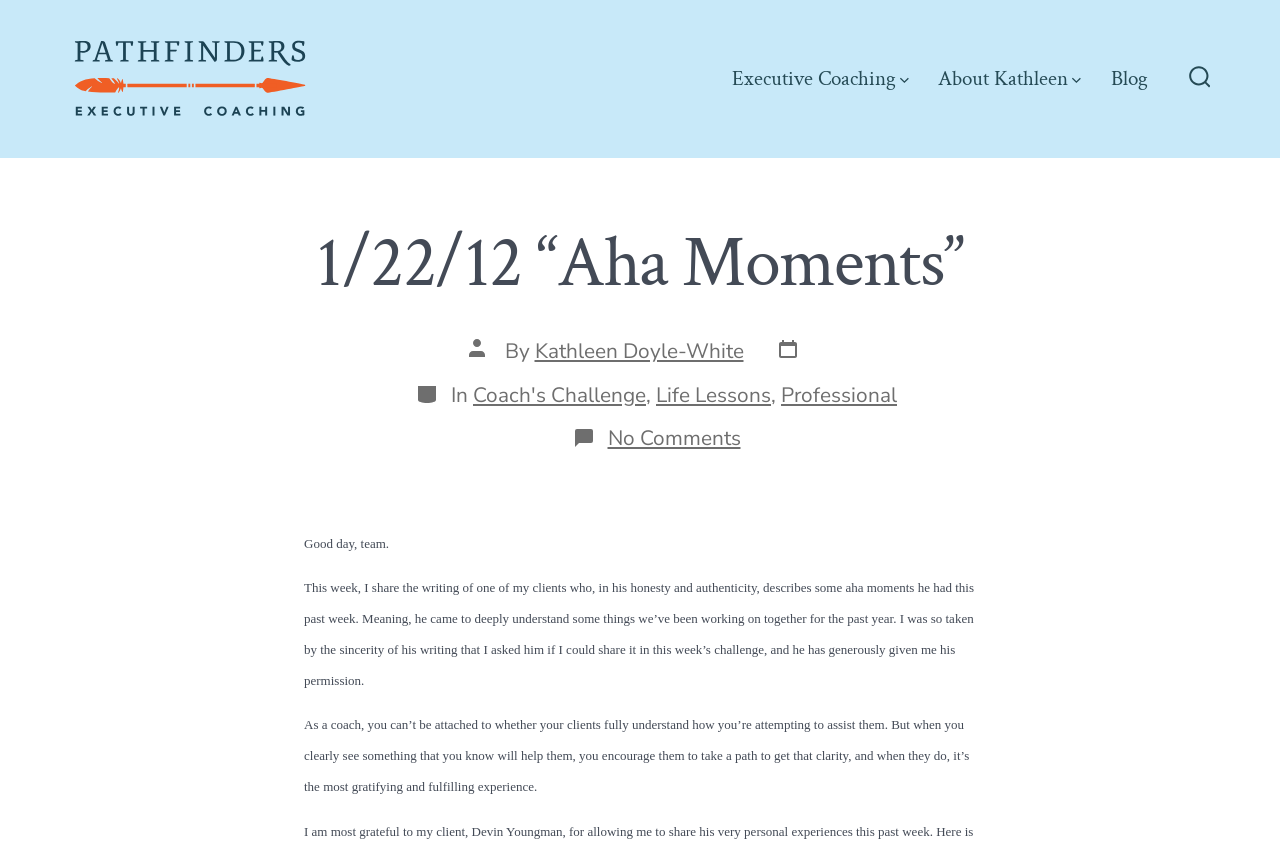Please specify the bounding box coordinates of the clickable region to carry out the following instruction: "Read the post dated 1/22/12". The coordinates should be four float numbers between 0 and 1, in the format [left, top, right, bottom].

[0.117, 0.259, 0.883, 0.356]